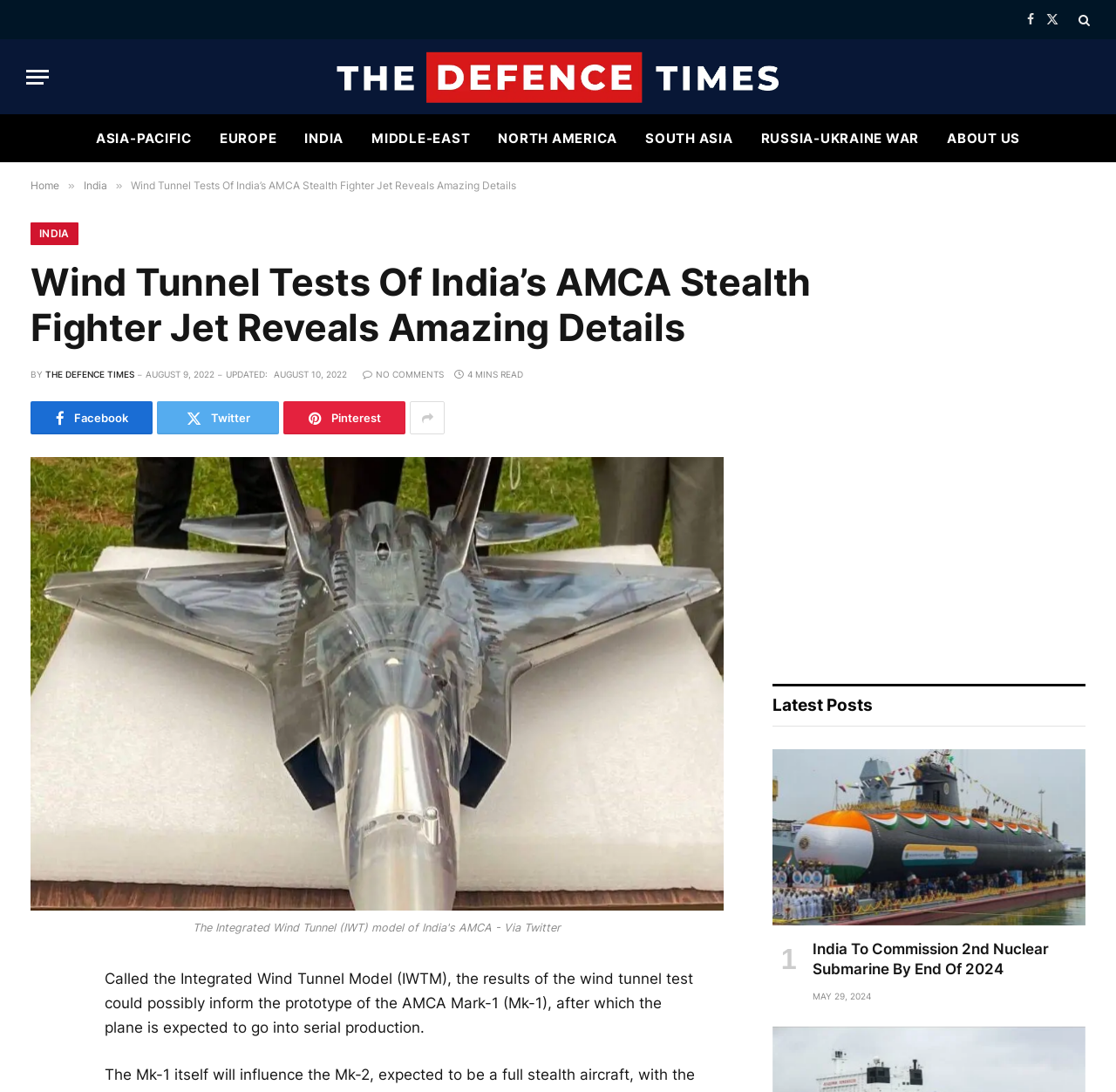Using the description "South Asia", locate and provide the bounding box of the UI element.

[0.566, 0.105, 0.669, 0.148]